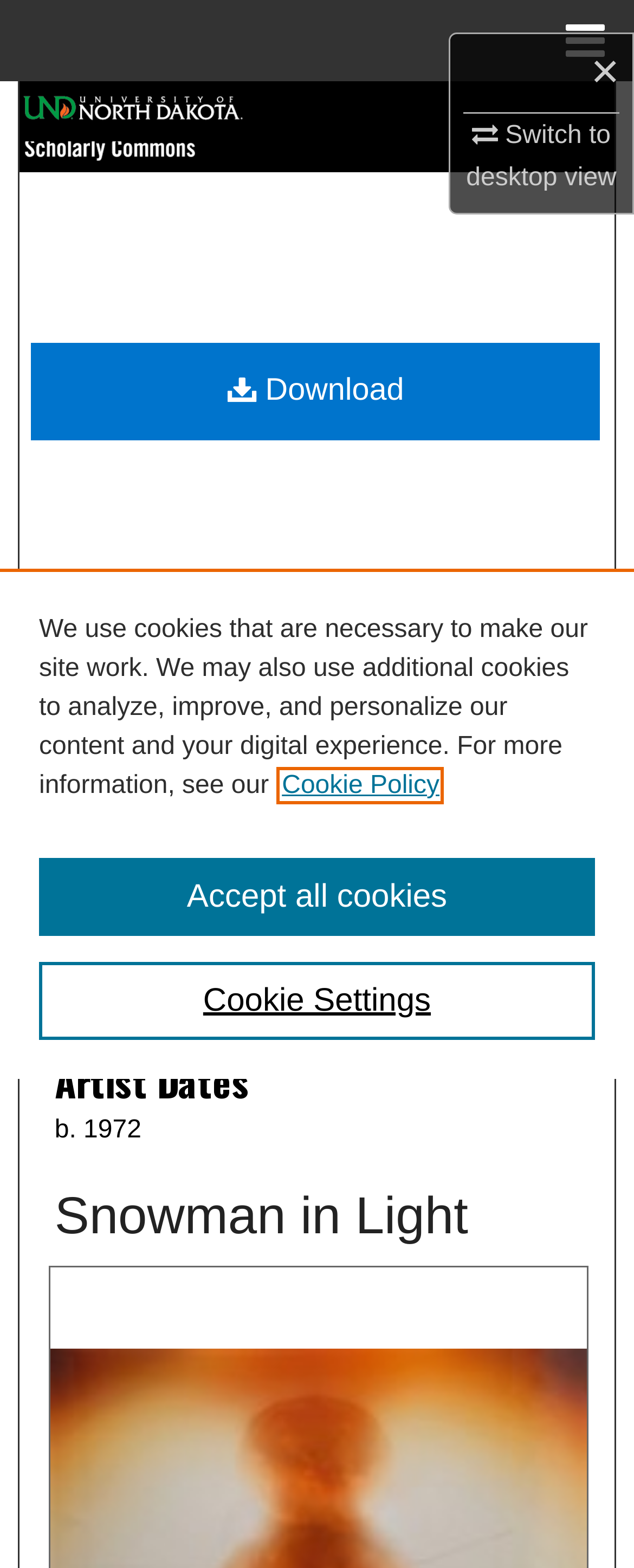Please predict the bounding box coordinates (top-left x, top-left y, bottom-right x, bottom-right y) for the UI element in the screenshot that fits the description: Cookie Policy

[0.445, 0.492, 0.693, 0.51]